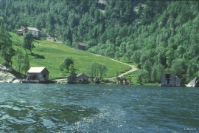Provide a comprehensive description of the image.

The image depicts the picturesque Nottveit farms, nestled along the tranquil waters of Mofjorden. The scene showcases charming frame-built structures positioned harmoniously by the water's edge, surrounded by lush greenery and rolling hills. A gravel path winds up from the shoreline, leading into the verdant landscape dotted with trees, suggesting a serene and unspoiled natural environment. This view reflects the historical significance and architectural beauty of the farms, known for their medieval-inspired timber craftsmanship. The image captures a moment in time that speaks to the enduring connection between the landscape and the heritage of the area.